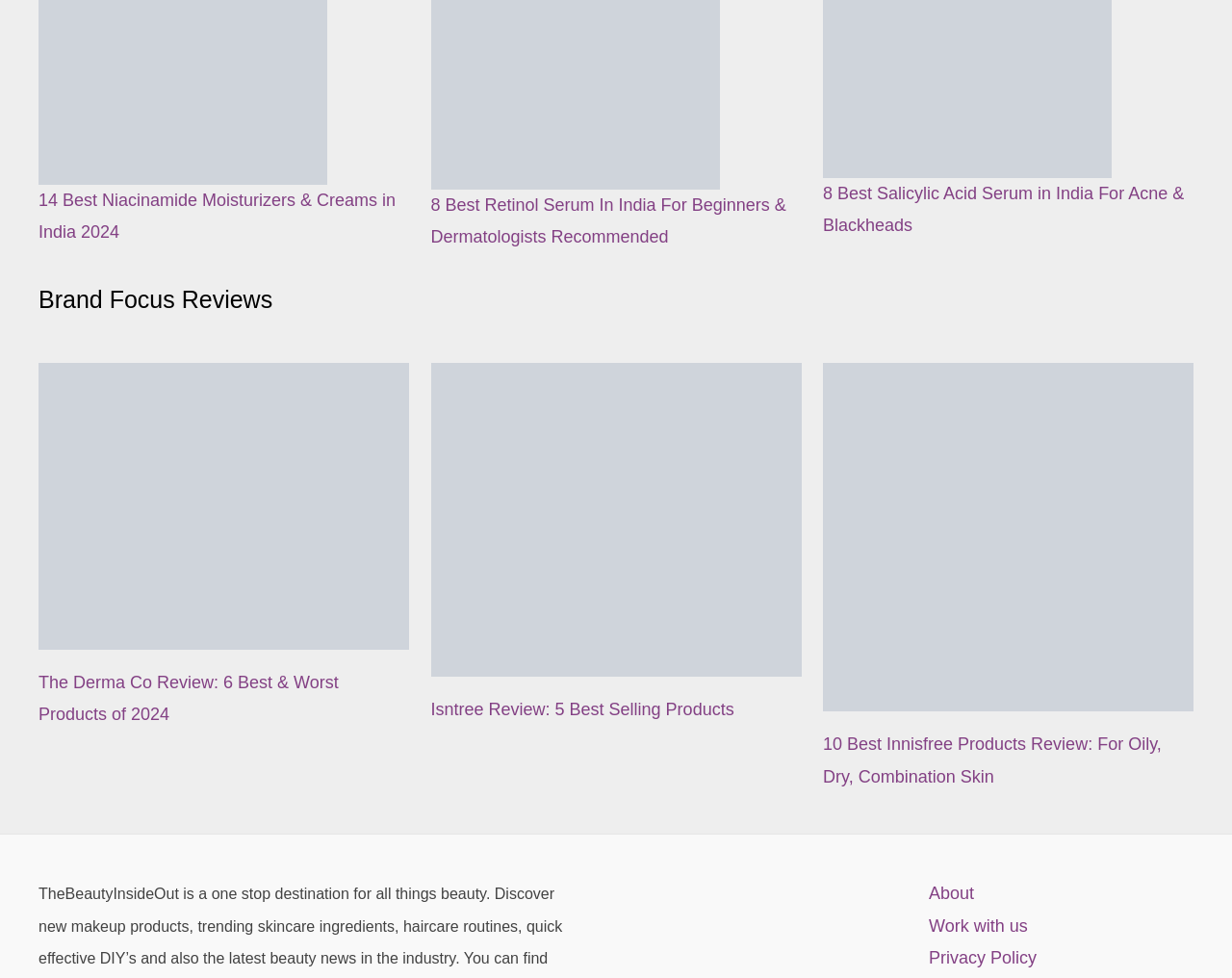Point out the bounding box coordinates of the section to click in order to follow this instruction: "View the review of The Derma Co products".

[0.031, 0.371, 0.332, 0.664]